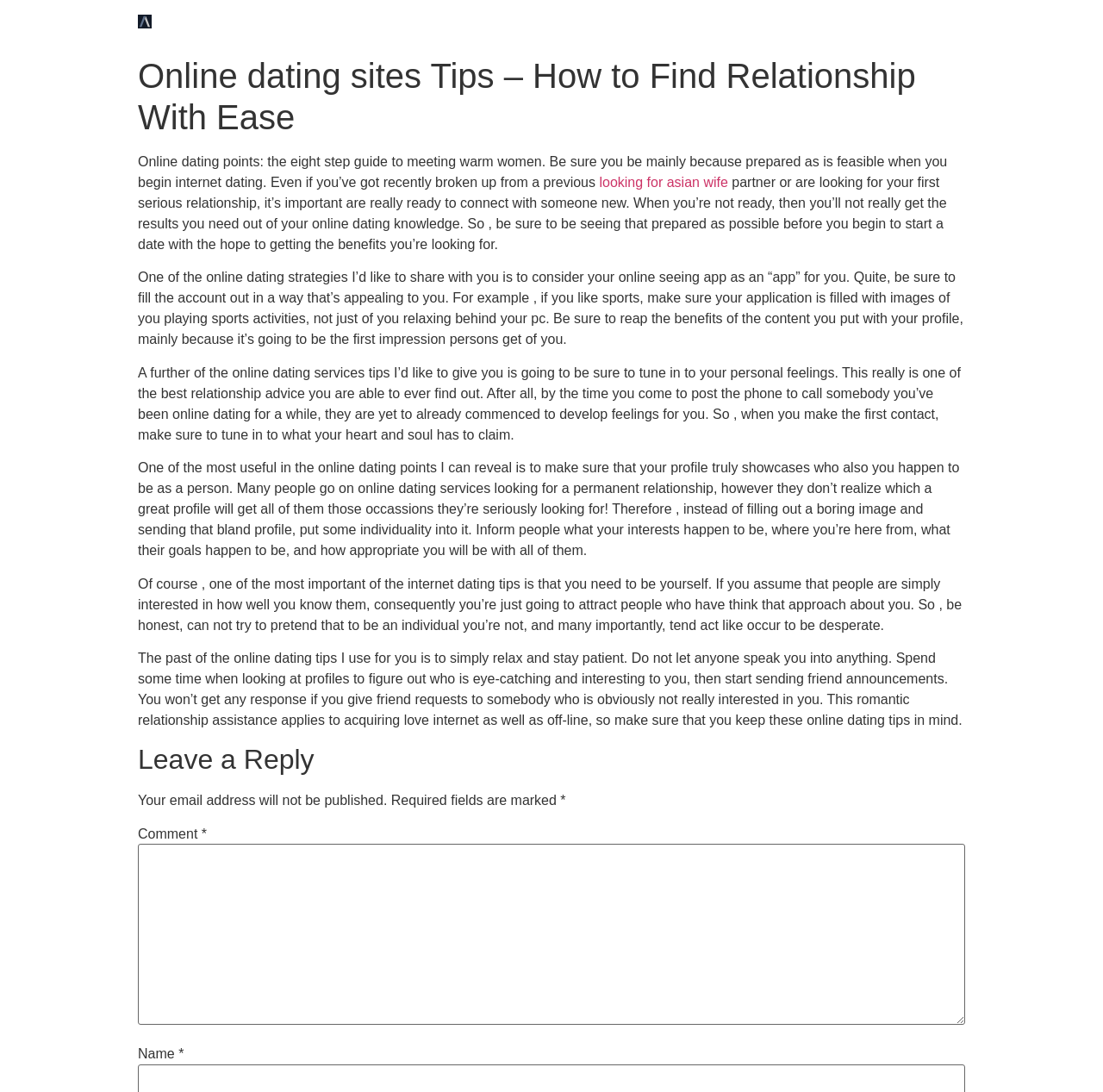Why is it important to be prepared when starting online dating?
Refer to the screenshot and answer in one word or phrase.

To get the desired results